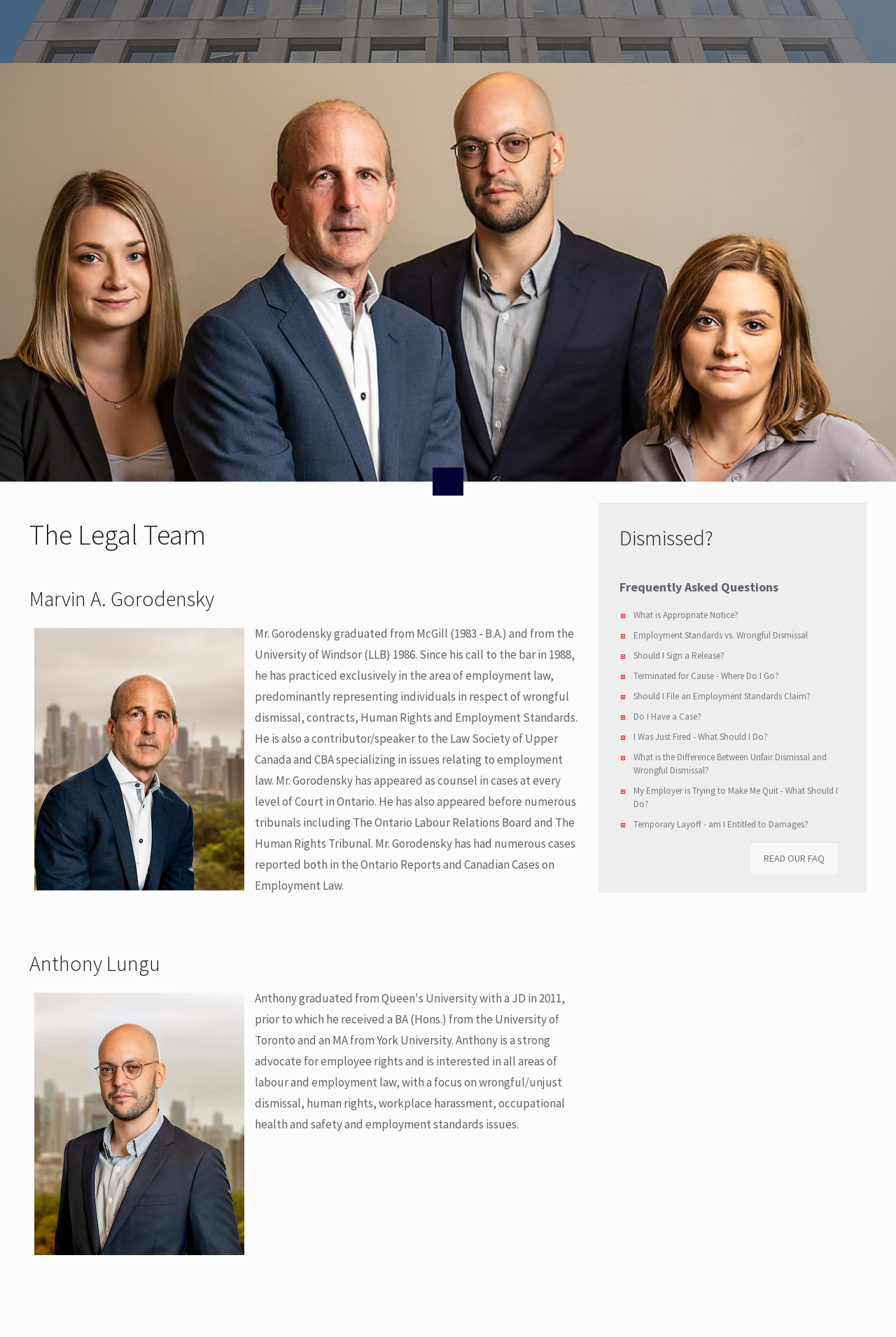Based on what you see in the screenshot, provide a thorough answer to this question: What is the topic of the FAQs section?

I inferred the answer by looking at the questions in the FAQs section, such as 'What is Appropriate Notice?' and 'Should I Sign a Release?', which are all related to employment law.